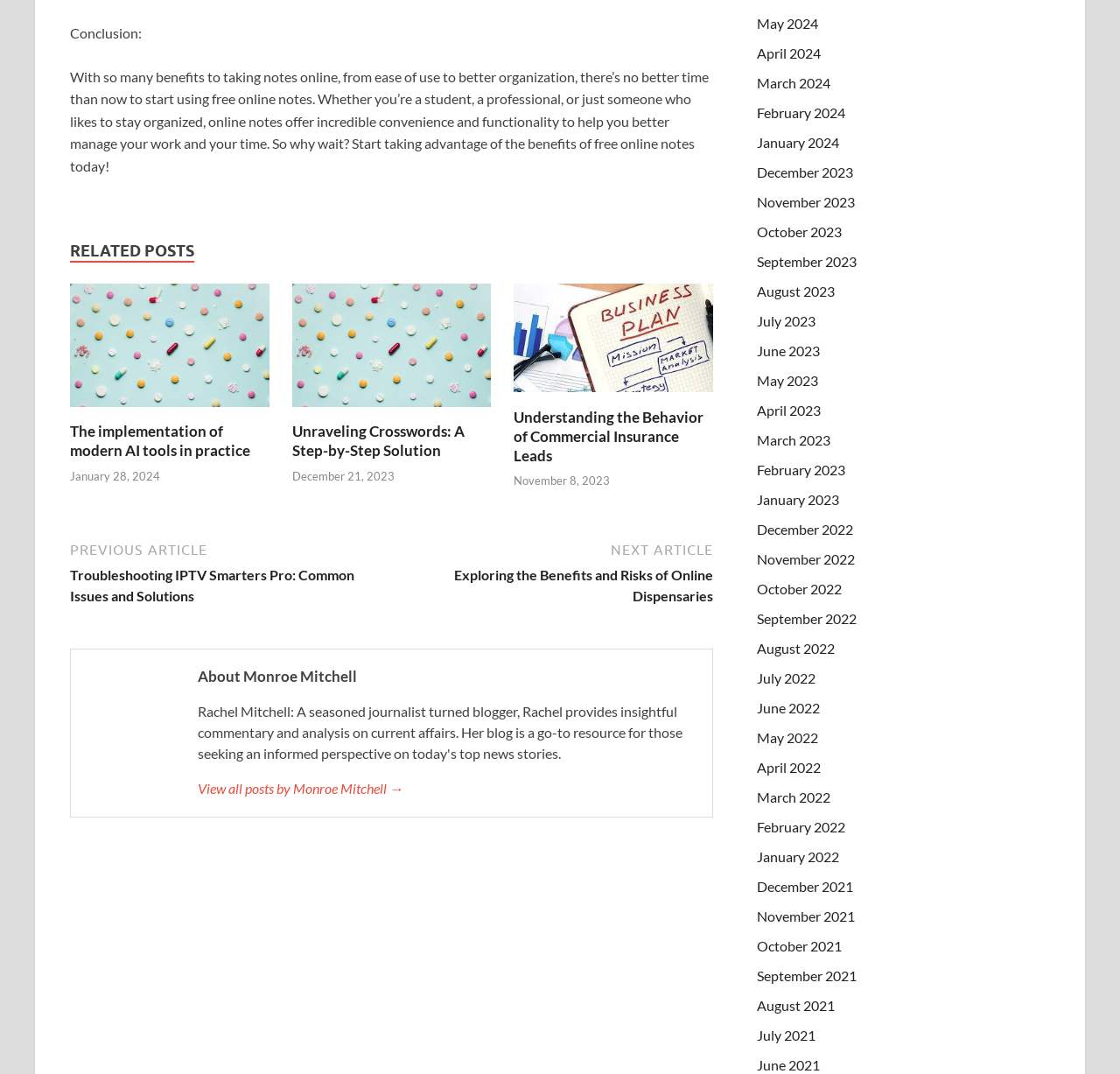Please identify the bounding box coordinates of the clickable area that will allow you to execute the instruction: "Read the post 'Unraveling Crosswords: A Step-by-Step Solution'".

[0.261, 0.375, 0.439, 0.39]